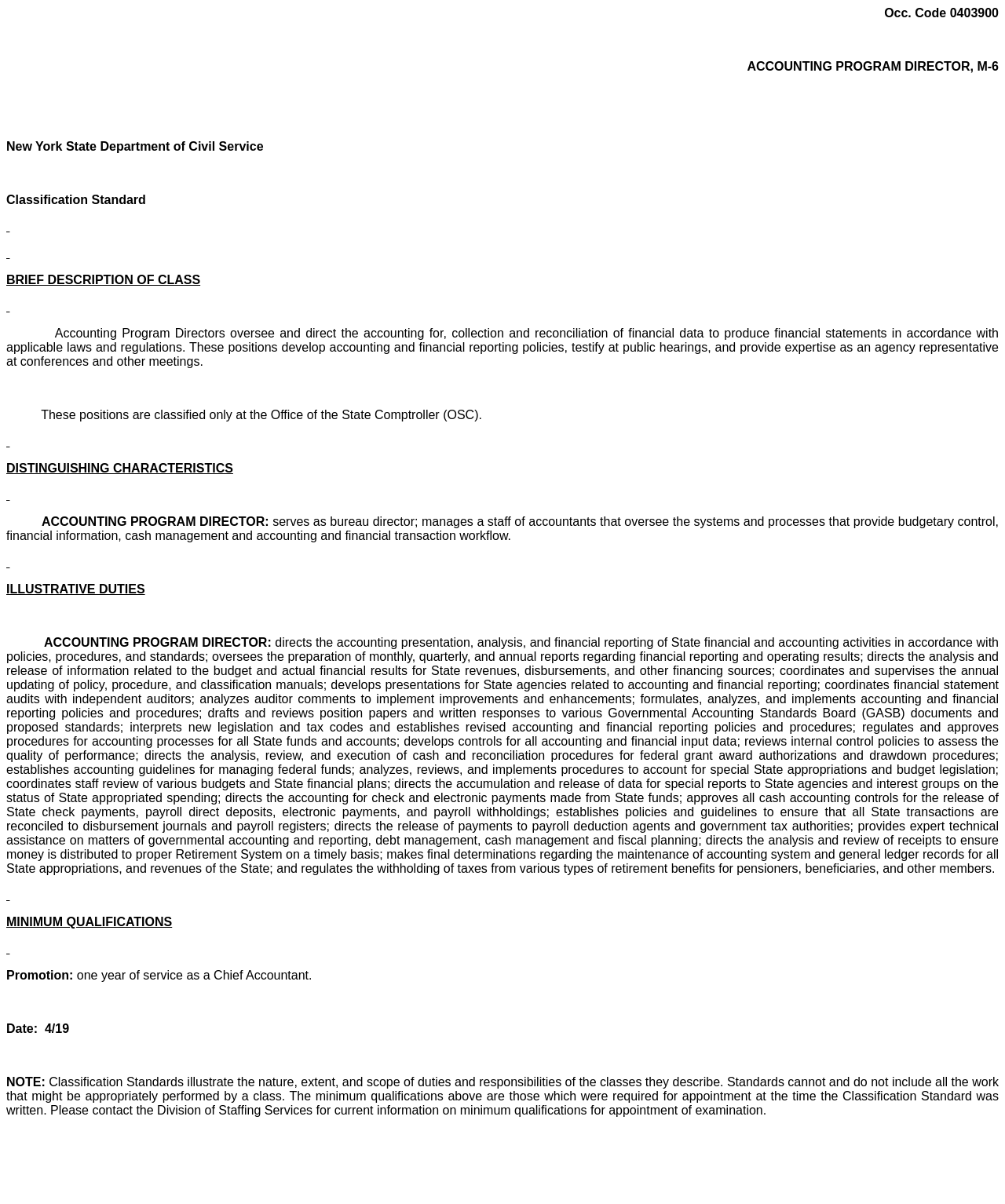Use a single word or phrase to respond to the question:
What is the date mentioned at the bottom of the webpage?

4/19